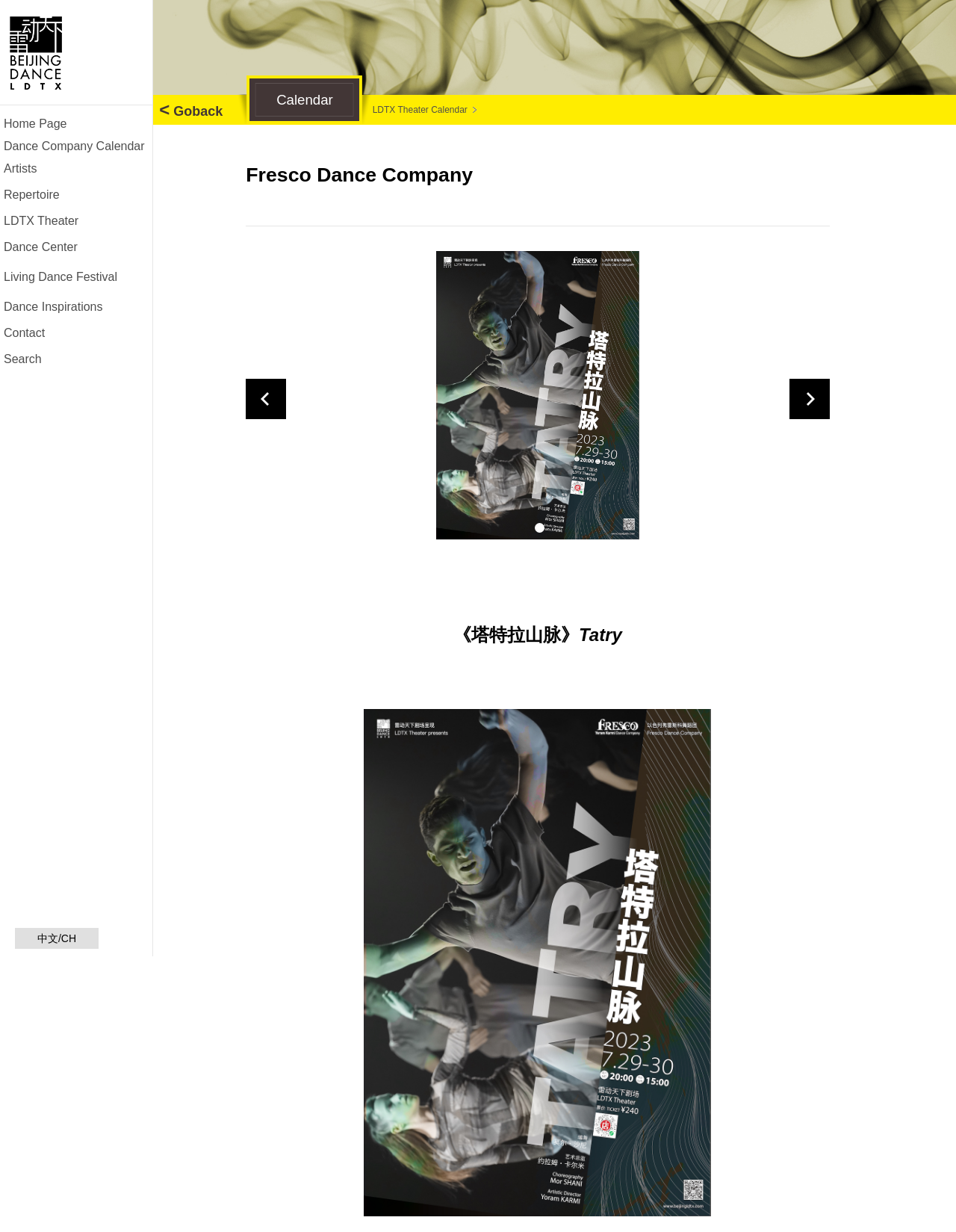Give a one-word or phrase response to the following question: What is the name of the dance company?

Fresco Dance Company